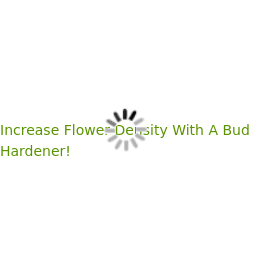Can you give a detailed response to the following question using the information from the image? Is the content of the post fully loaded?

The design features a loading animation, indicating that content or details related to the post may be displayed shortly, implying that the content is not fully loaded yet.